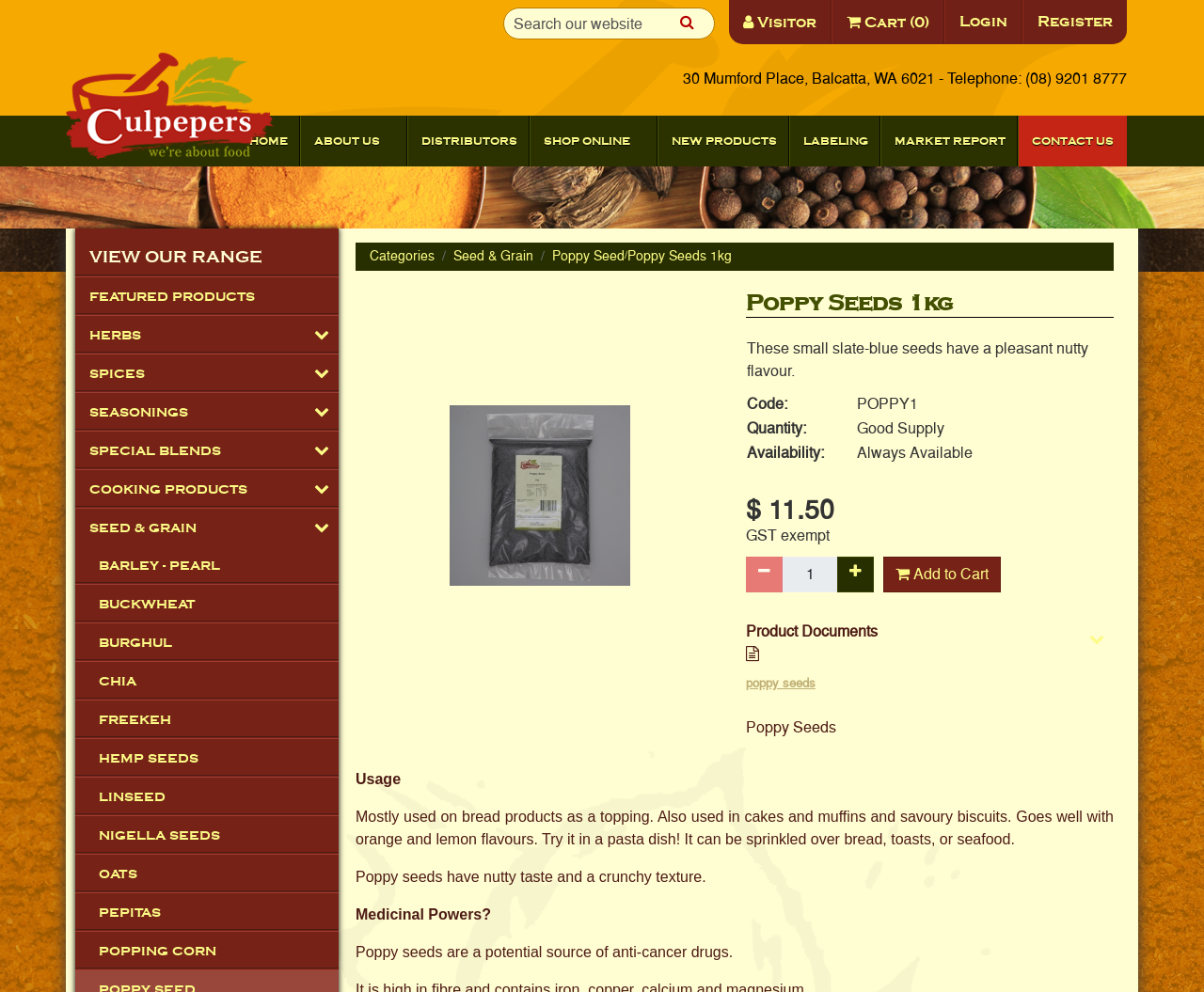Show the bounding box coordinates of the element that should be clicked to complete the task: "Go to HOME page".

[0.196, 0.117, 0.25, 0.168]